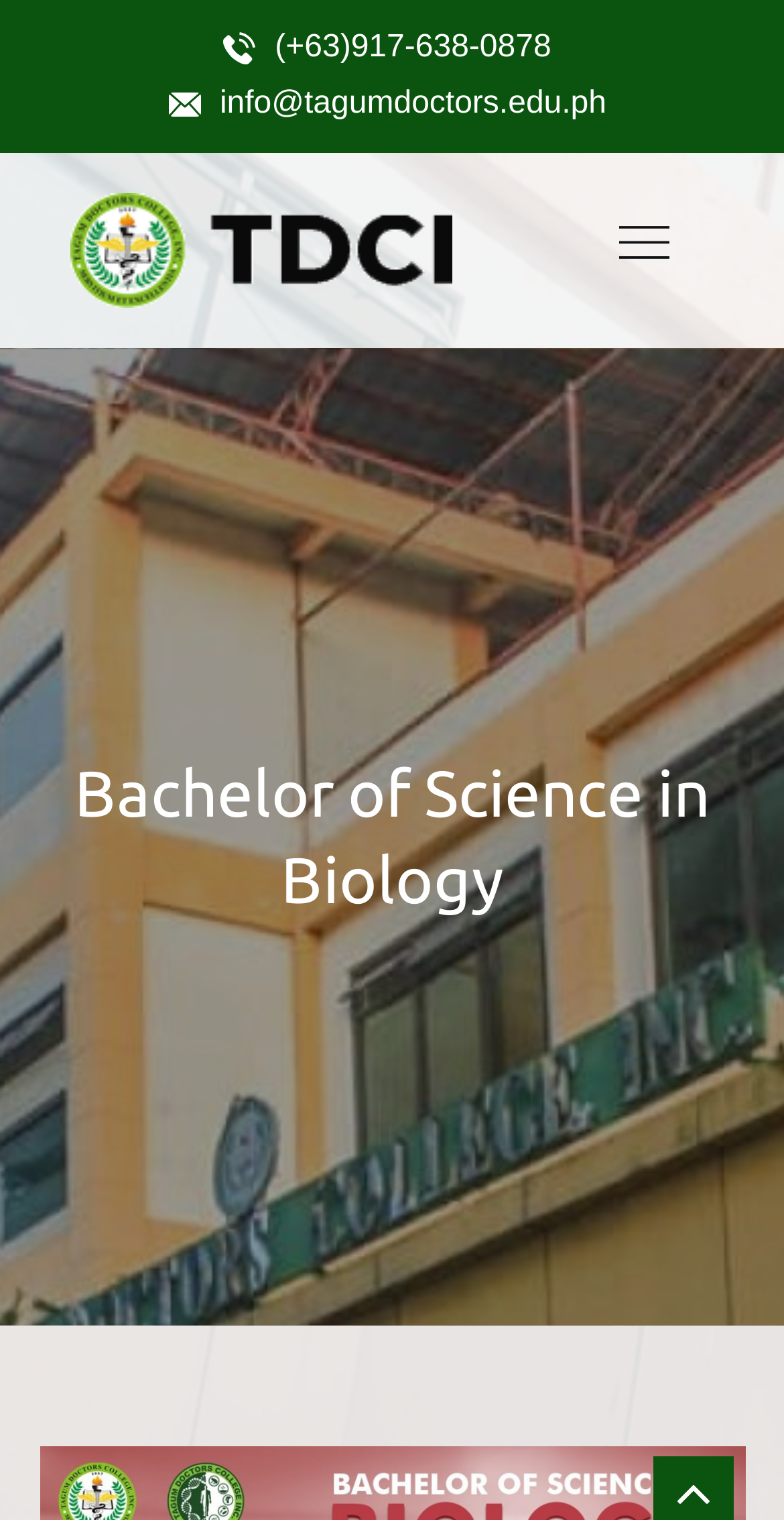Bounding box coordinates are specified in the format (top-left x, top-left y, bottom-right x, bottom-right y). All values are floating point numbers bounded between 0 and 1. Please provide the bounding box coordinate of the region this sentence describes: (+63)917-638-0878

[0.285, 0.02, 0.703, 0.042]